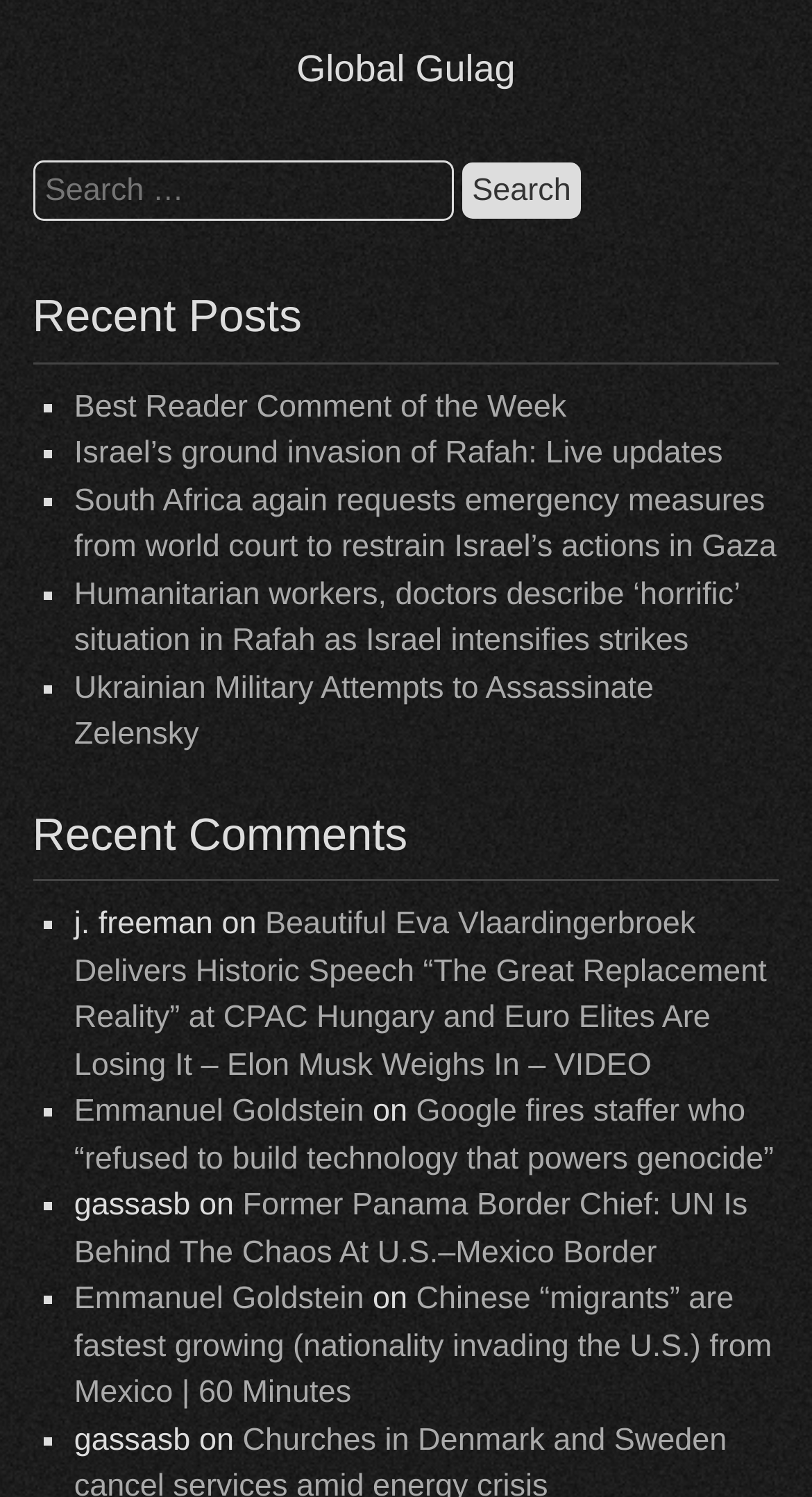How many list markers are there under 'Recent Comments'?
Give a single word or phrase as your answer by examining the image.

5